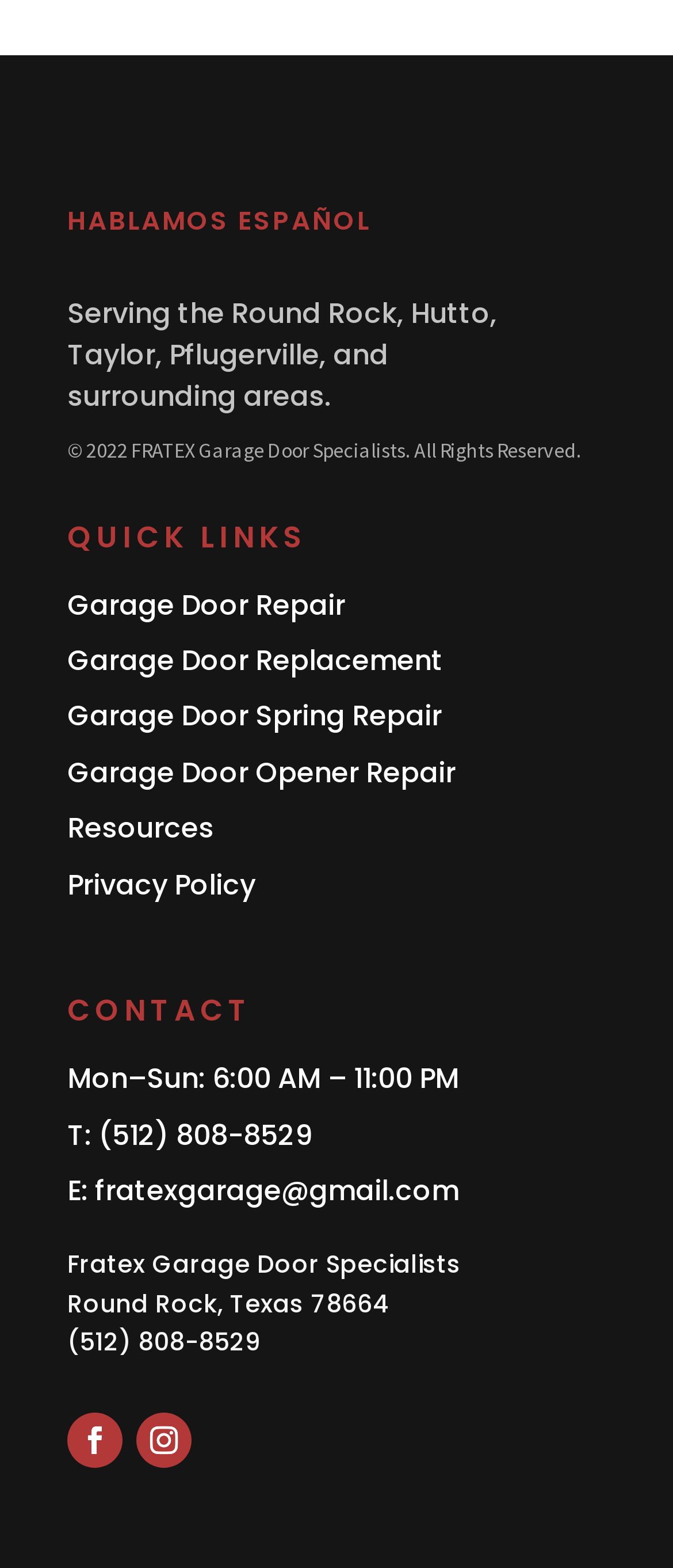What language is spoken?
From the details in the image, provide a complete and detailed answer to the question.

The webpage has a heading 'HABLAMOS ESPAÑOL' which translates to 'We speak Spanish', indicating that the language spoken is Spanish.